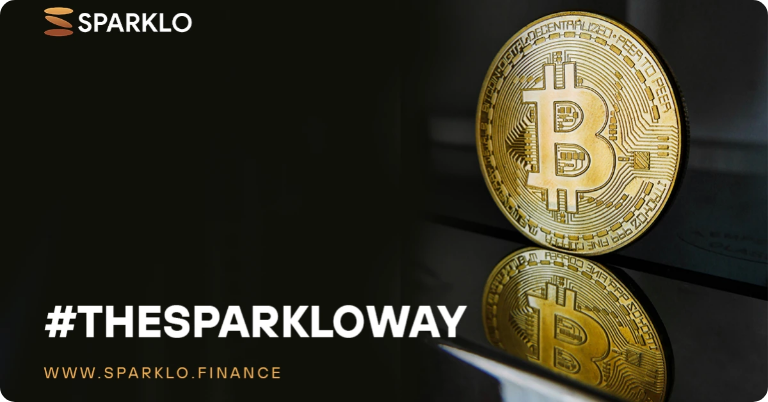Capture every detail in the image and describe it fully.

The image presents a striking visual of a golden Bitcoin against a sleek, reflective surface. The Bitcoin, a symbol of the cryptocurrency revolution, is centered prominently, showcasing its intricate design. Below the image, bold text reads "#THESPARKLOWAY," suggesting a promotional campaign associated with Sparklo, a financial platform. The website URL "www.sparklо.finance" is also featured, inviting viewers to explore further. The background's dark gradient enhances the coin's luminescence, creating a modern and eye-catching aesthetic that appeals to cryptocurrency enthusiasts and potential investors alike.